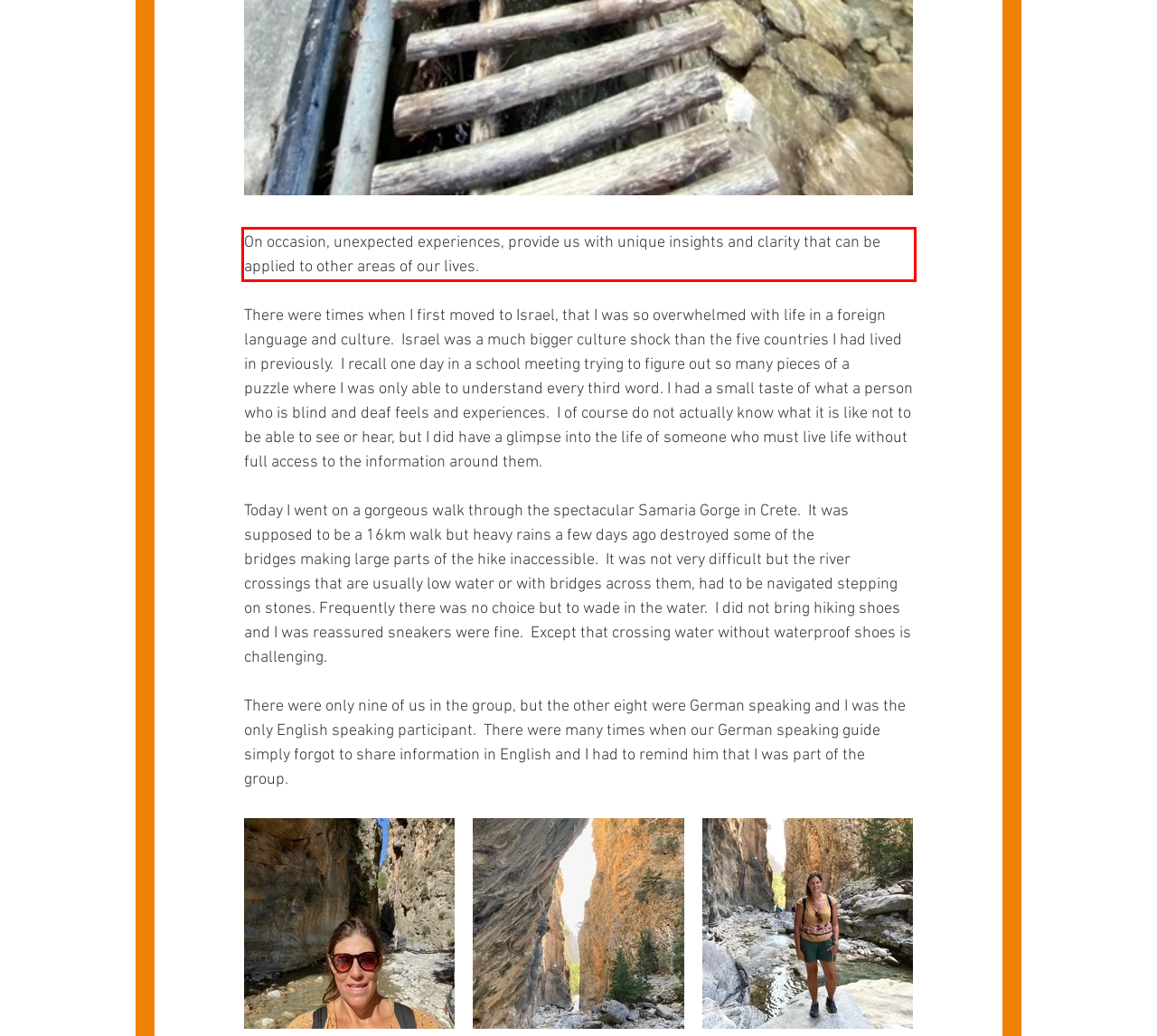Examine the webpage screenshot, find the red bounding box, and extract the text content within this marked area.

On occasion, unexpected experiences, provide us with unique insights and clarity that can be applied to other areas of our lives.